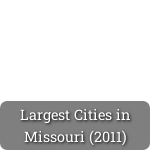Offer an in-depth caption of the image, mentioning all notable aspects.

This image is associated with a clickable link titled "Largest Cities in Missouri (2011)." It invites users to explore information likely centered around the major urban centers within Missouri, highlighting demographic data, statistical rankings, or geographical insights from that year. The design features a simple, gray rectangular background with white text, making it easily identifiable and accessible for viewers seeking information about Missouri's largest cities. This resource could serve educators, researchers, or anyone interested in urban studies or regional demographics.